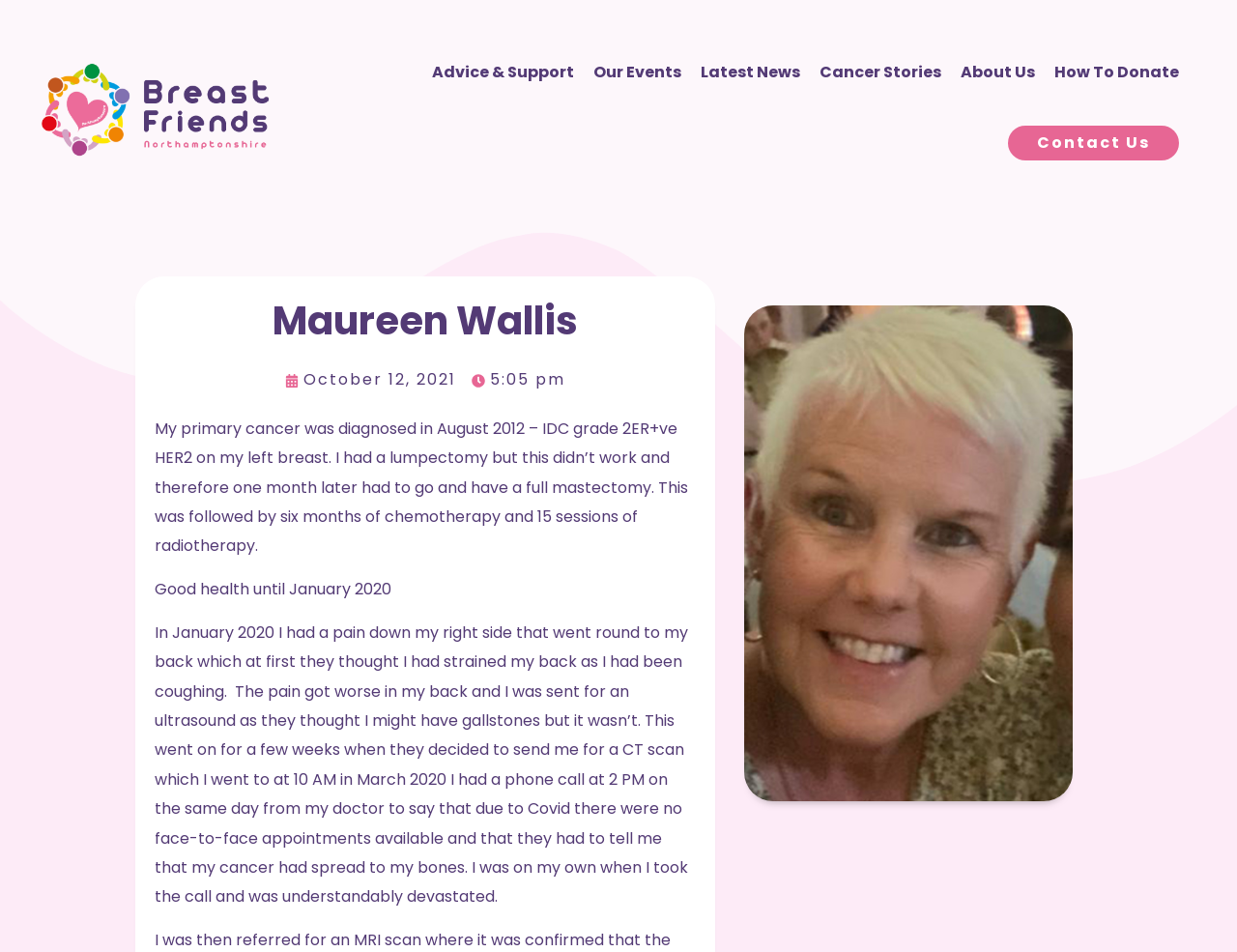Based on the image, please elaborate on the answer to the following question:
What is the type of cancer Maureen had in 2020?

I found the answer by reading the text that says 'In January 2020 I had a pain...they had to tell me that my cancer had spread to my bones.' which implies that Maureen had secondary breast cancer in 2020.